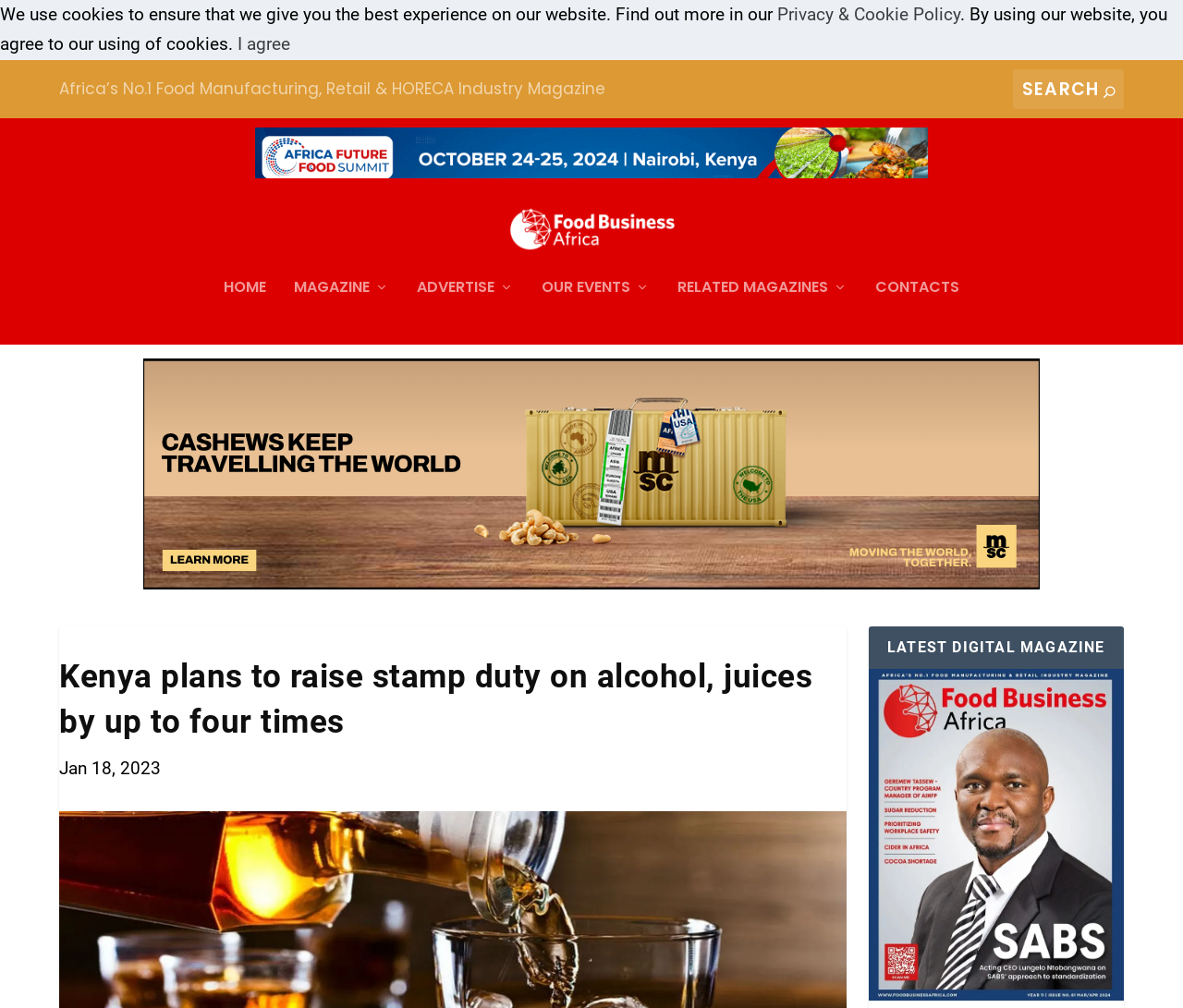Please find the bounding box coordinates of the clickable region needed to complete the following instruction: "View advertisement". The bounding box coordinates must consist of four float numbers between 0 and 1, i.e., [left, top, right, bottom].

[0.216, 0.126, 0.784, 0.188]